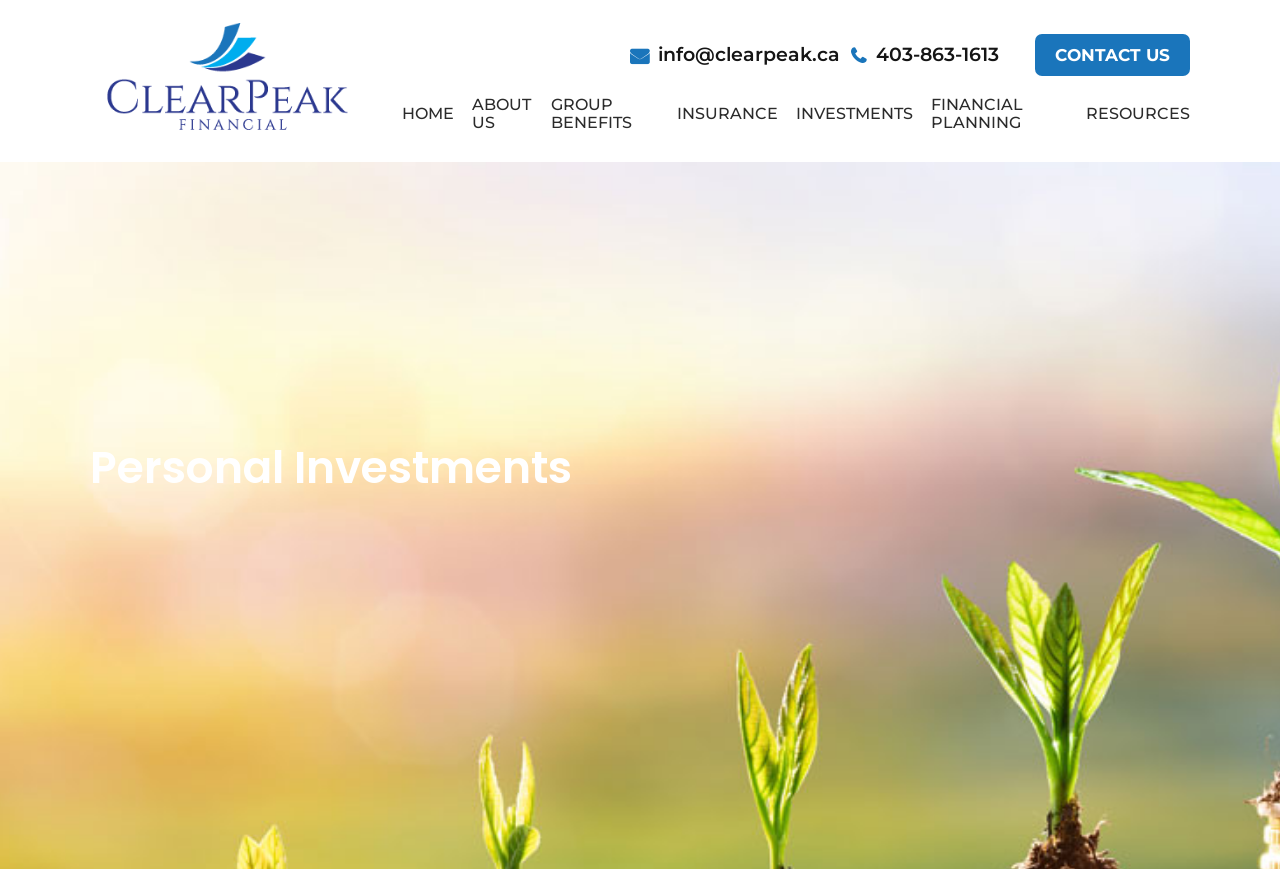Find the bounding box coordinates for the area that should be clicked to accomplish the instruction: "visit investments page".

[0.622, 0.121, 0.713, 0.142]